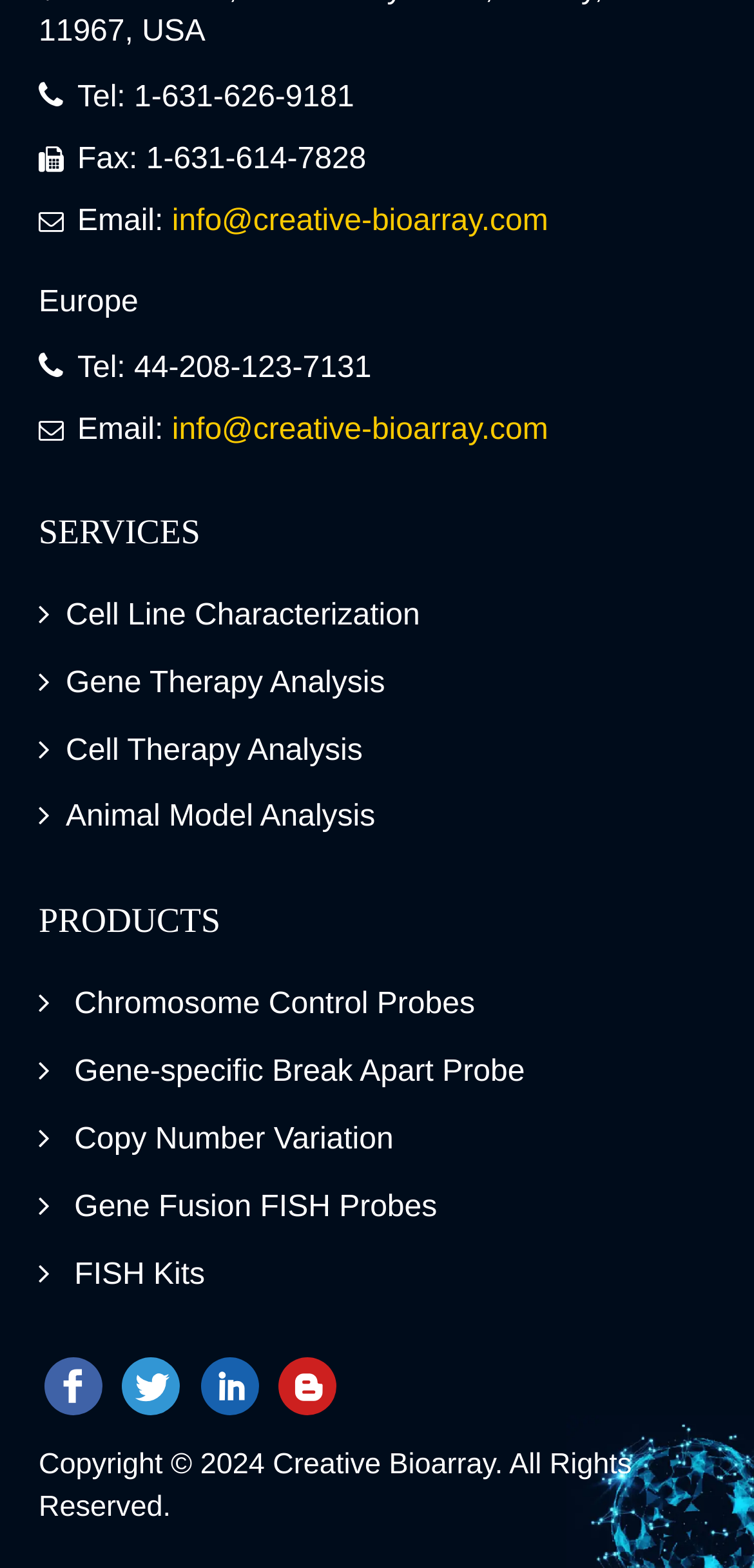Specify the bounding box coordinates of the region I need to click to perform the following instruction: "Read the blog". The coordinates must be four float numbers in the range of 0 to 1, i.e., [left, top, right, bottom].

[0.37, 0.865, 0.447, 0.902]